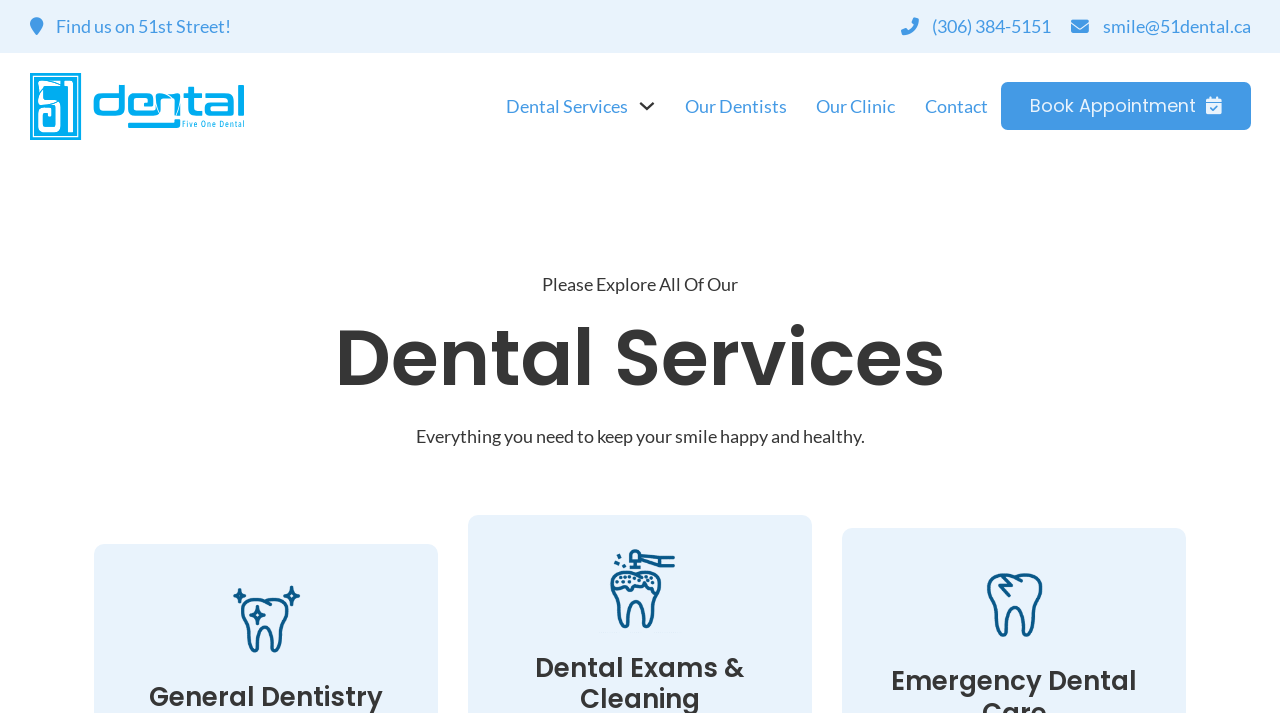What is the street where Midtown Dental is located?
Provide a detailed answer to the question using information from the image.

I found the street name by looking at the StaticText element with the text 'Find us on 51st Street!' which is located at the top of the webpage.